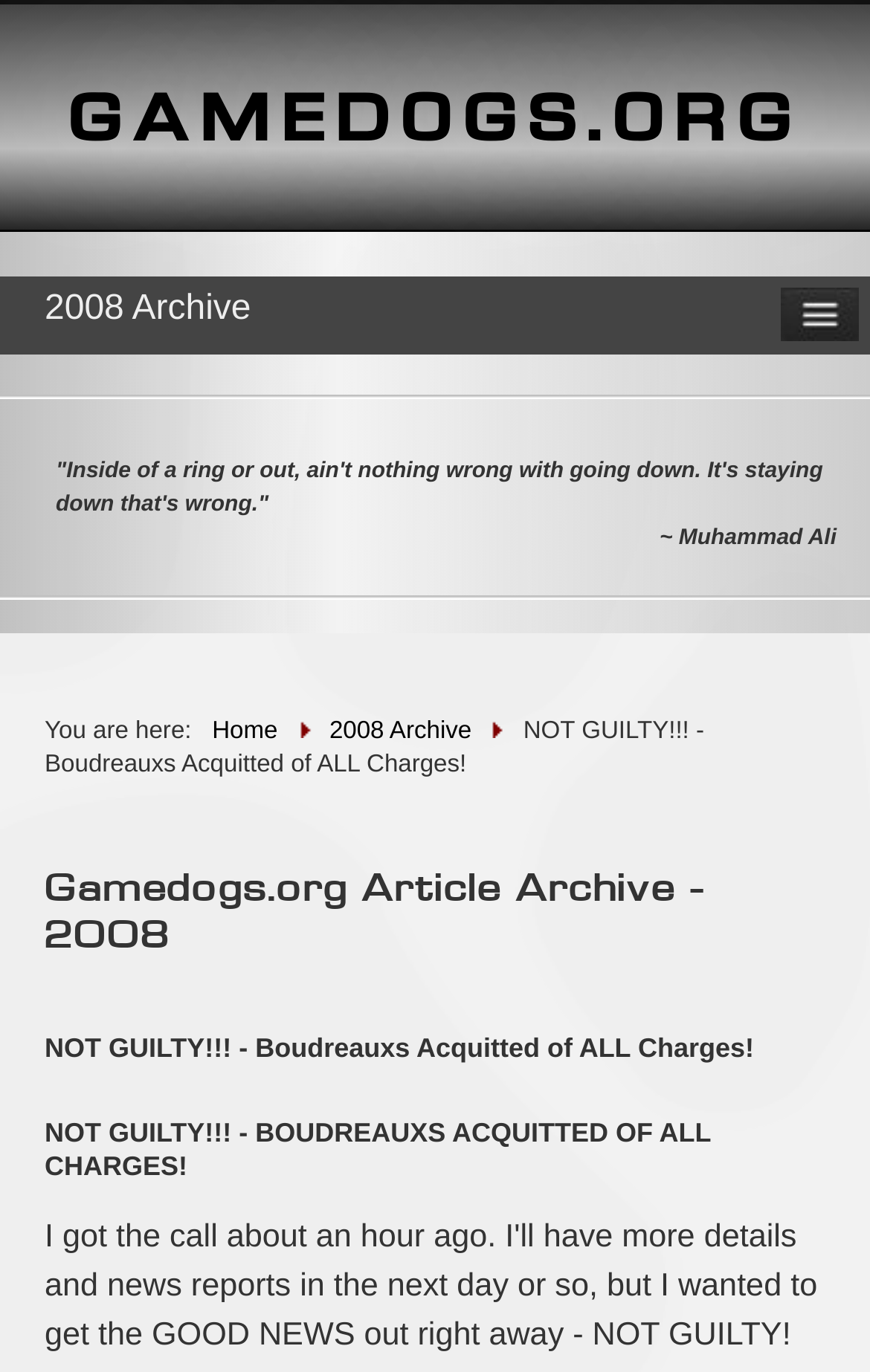Determine which piece of text is the heading of the webpage and provide it.

Gamedogs.org Article Archive - 2008